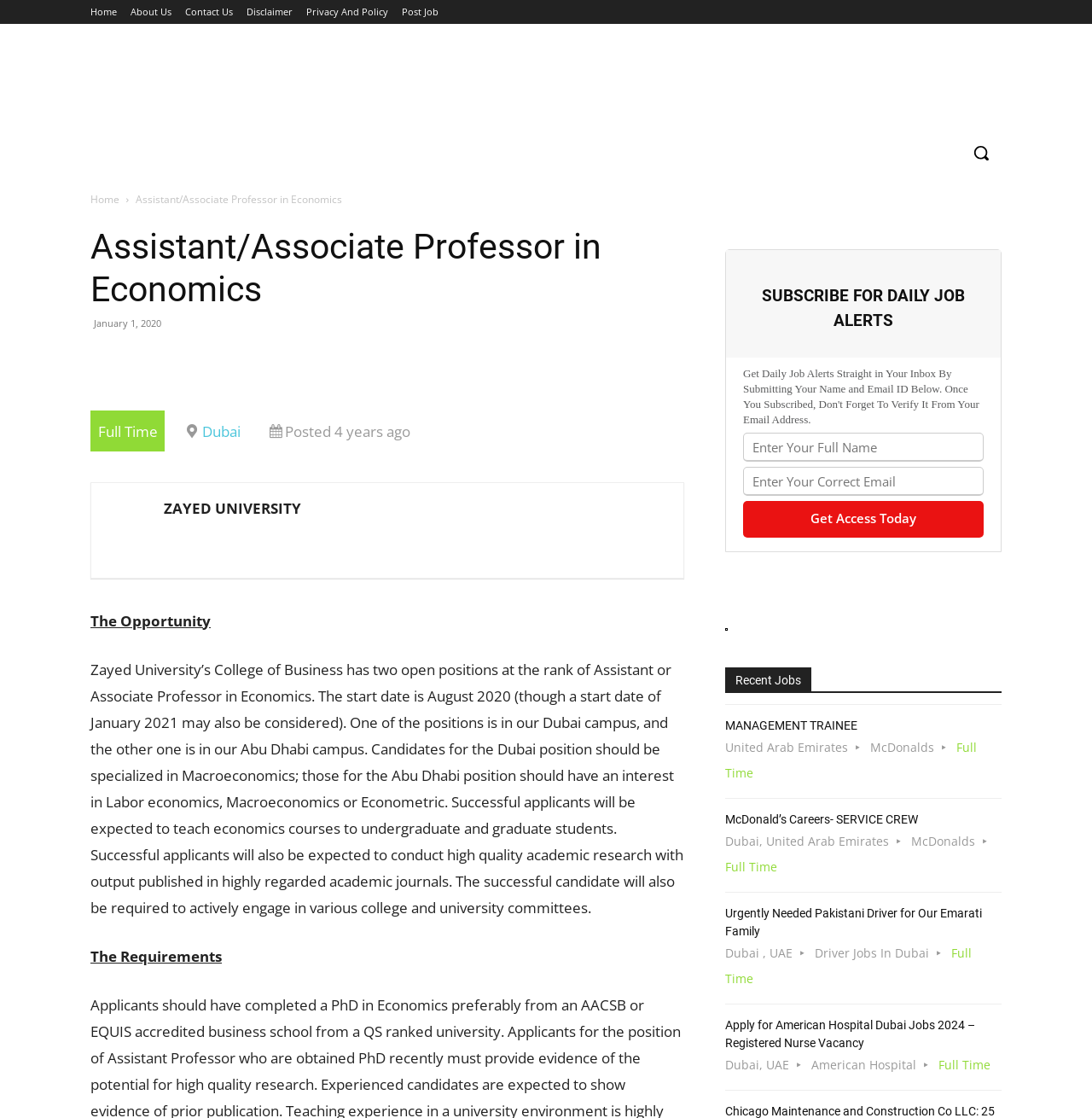Determine the bounding box coordinates of the clickable region to carry out the instruction: "View recent job 'MANAGEMENT TRAINEE'".

[0.664, 0.631, 0.917, 0.714]